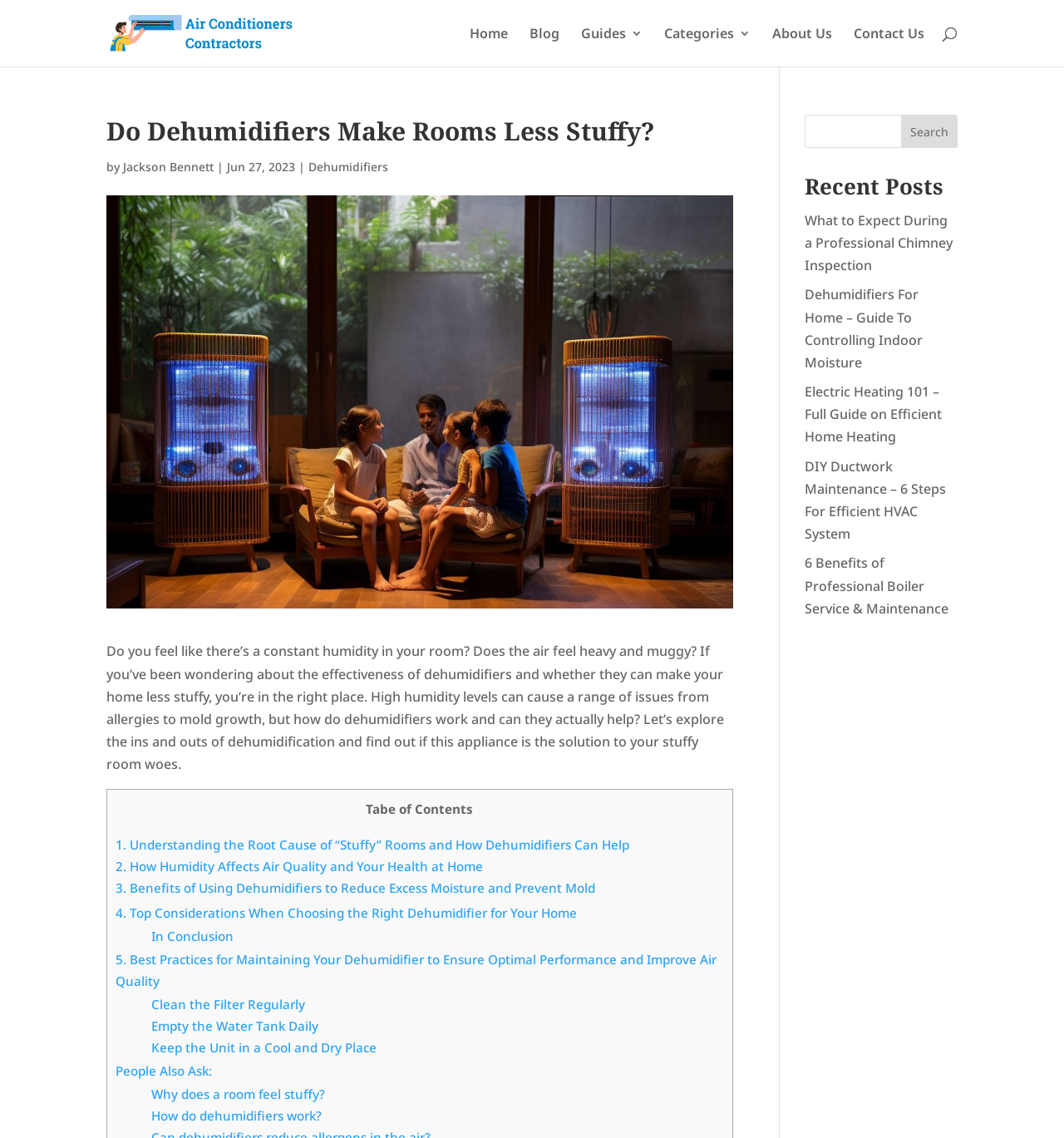Please specify the bounding box coordinates of the area that should be clicked to accomplish the following instruction: "Click on the 'Home' link". The coordinates should consist of four float numbers between 0 and 1, i.e., [left, top, right, bottom].

[0.441, 0.024, 0.477, 0.058]